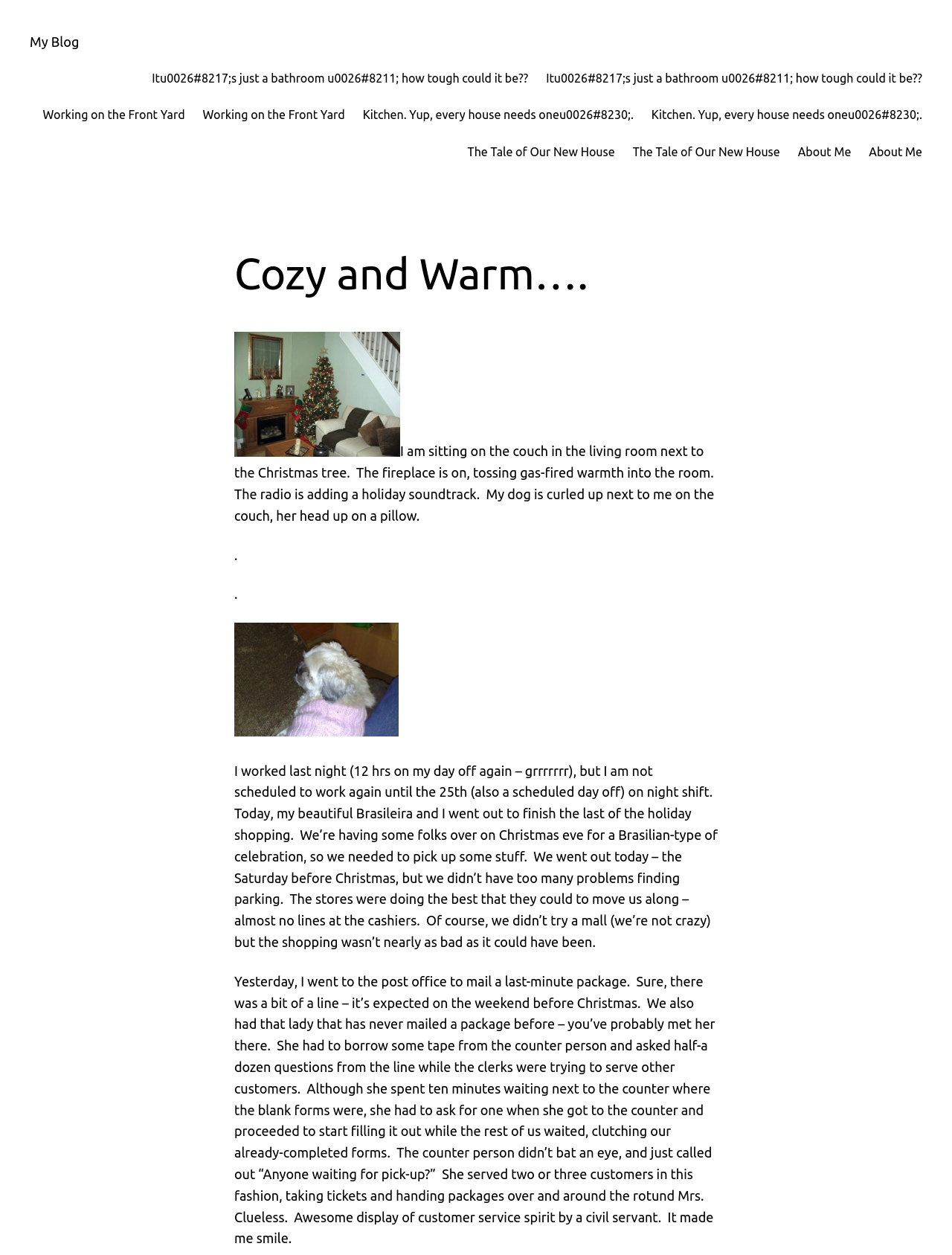Pinpoint the bounding box coordinates of the element that must be clicked to accomplish the following instruction: "Explore 'The Tale of Our New House'". The coordinates should be in the format of four float numbers between 0 and 1, i.e., [left, top, right, bottom].

[0.491, 0.114, 0.646, 0.129]